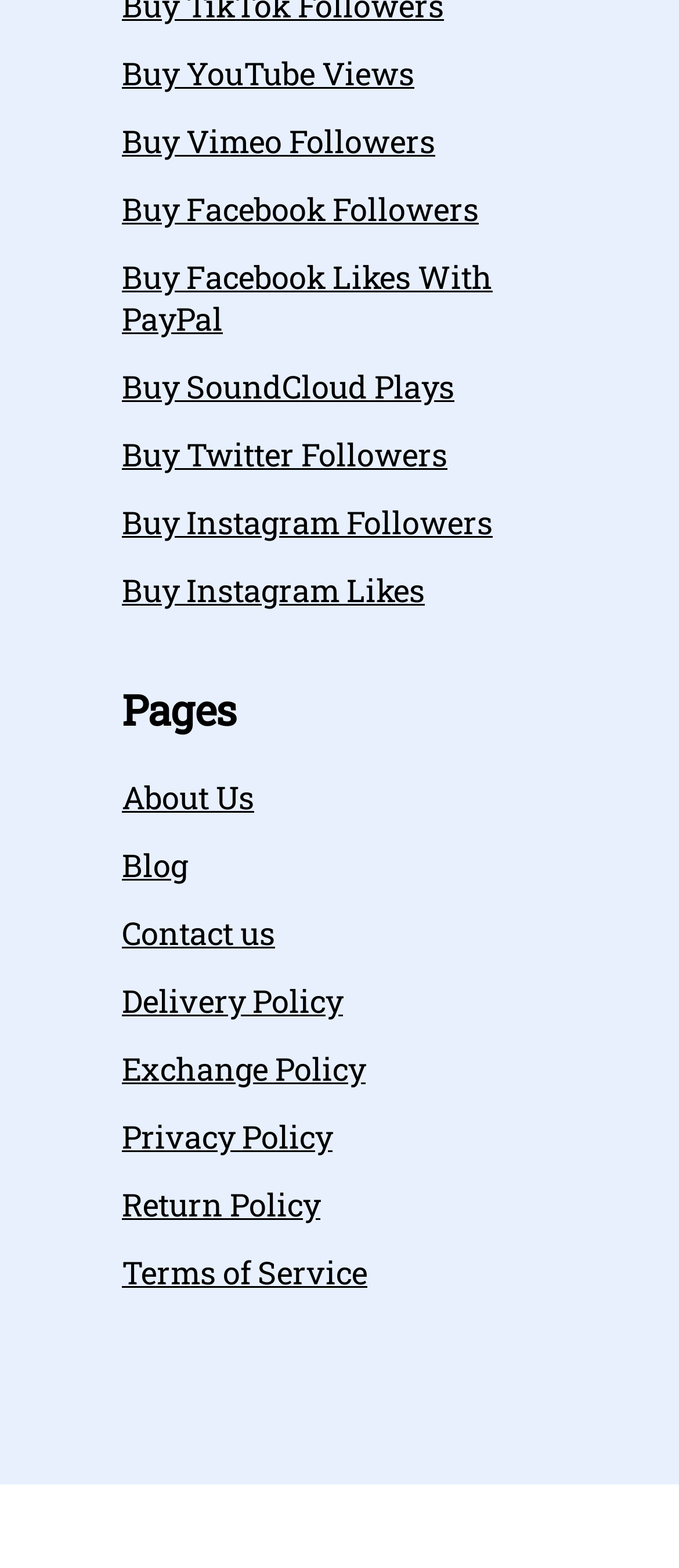Give the bounding box coordinates for this UI element: "Buy Facebook Likes With PayPal". The coordinates should be four float numbers between 0 and 1, arranged as [left, top, right, bottom].

[0.179, 0.216, 0.821, 0.269]